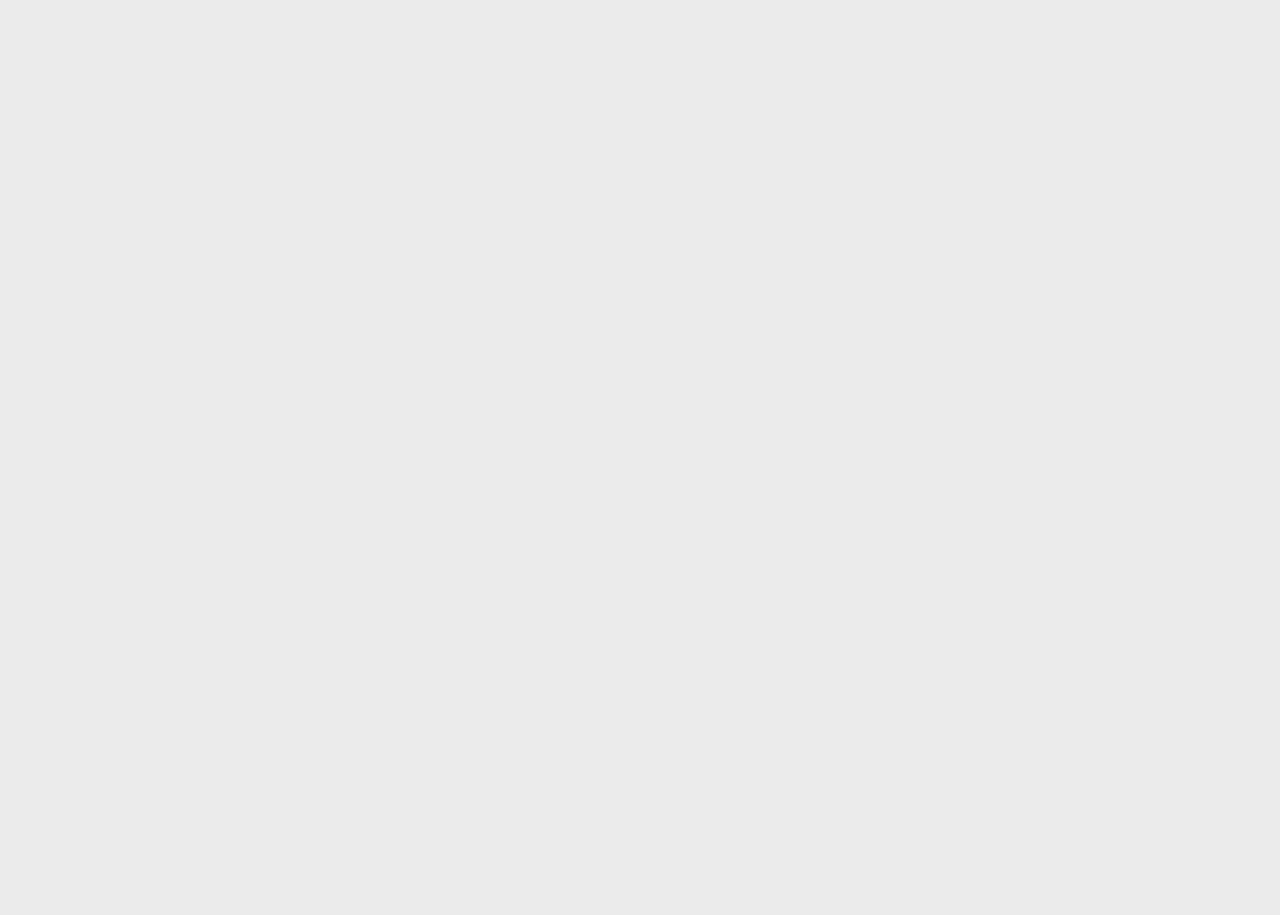Pinpoint the bounding box coordinates of the element you need to click to execute the following instruction: "Click on 'Latest News'". The bounding box should be represented by four float numbers between 0 and 1, in the format [left, top, right, bottom].

[0.287, 0.338, 0.383, 0.384]